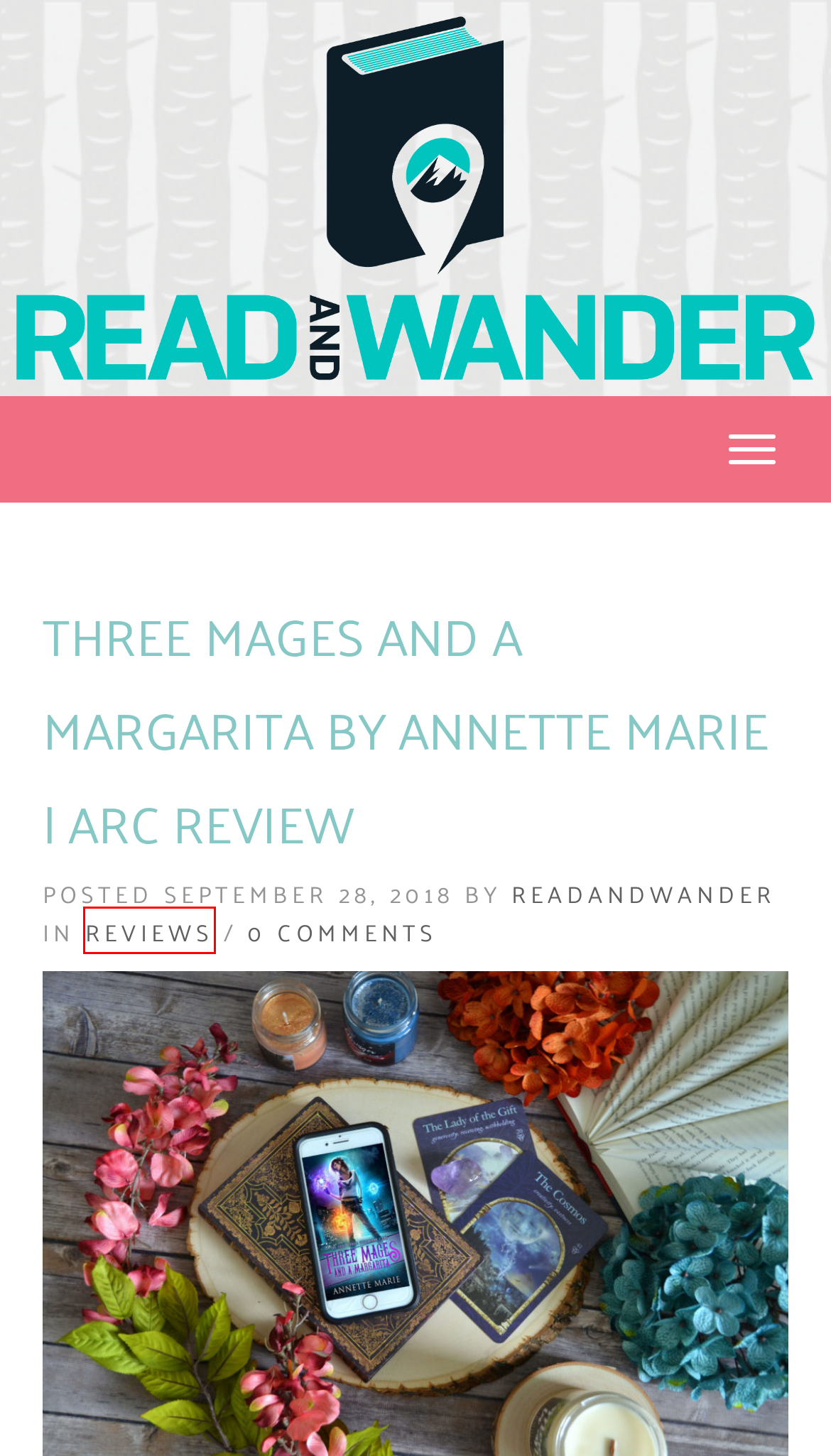You are provided with a screenshot of a webpage containing a red rectangle bounding box. Identify the webpage description that best matches the new webpage after the element in the bounding box is clicked. Here are the potential descriptions:
A. Fantasy – Read and Wander
B. ReadandWander – Read and Wander
C. General – Read and Wander
D. Annette Marie – Read and Wander
E. Read and Wander – Adventures of a Book Nerd
F. Bookstagram – Read and Wander
G. Reviews – Read and Wander
H. Giveaways – Read and Wander

G